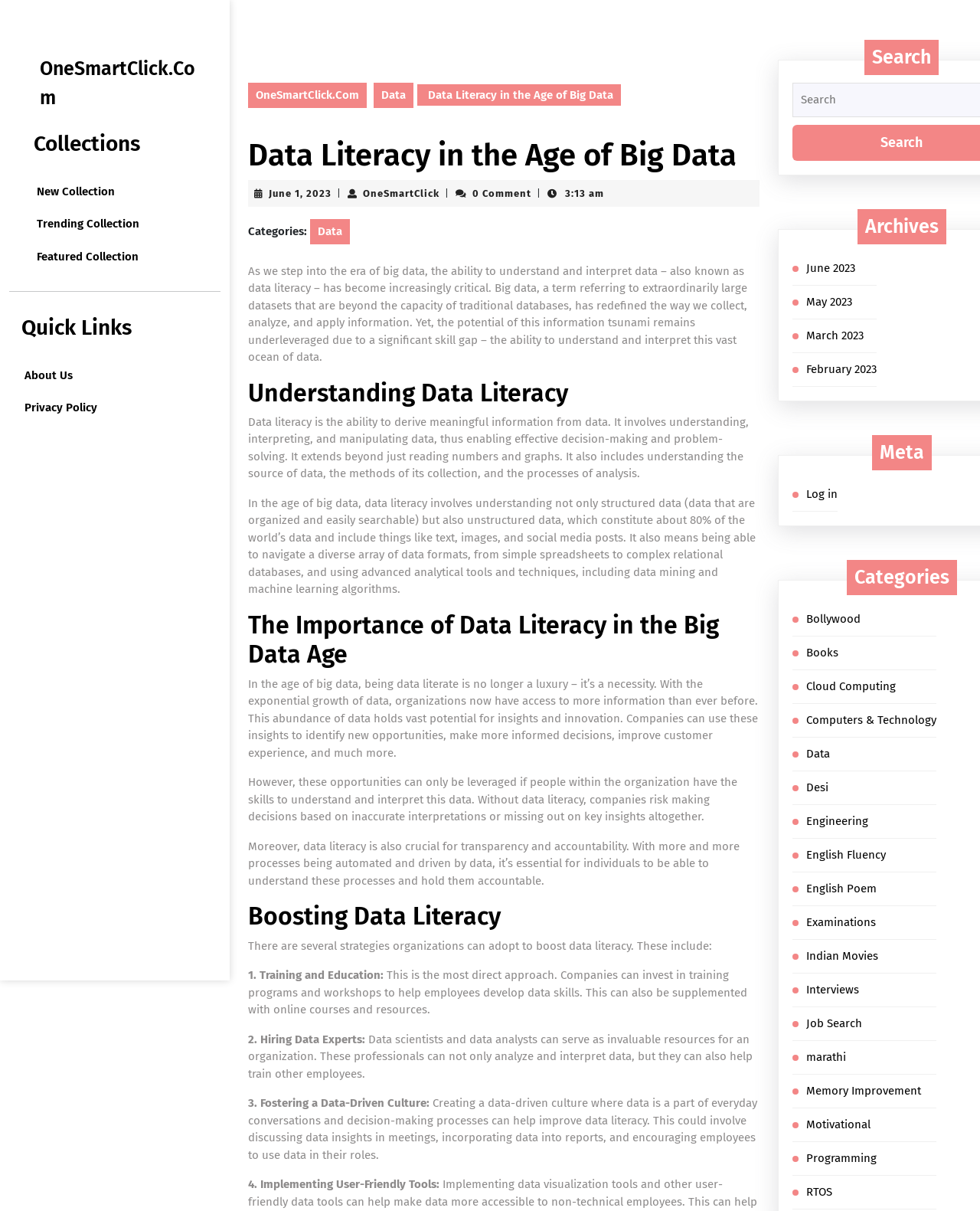Please specify the coordinates of the bounding box for the element that should be clicked to carry out this instruction: "Click on the 'Log in' link". The coordinates must be four float numbers between 0 and 1, formatted as [left, top, right, bottom].

[0.823, 0.402, 0.855, 0.413]